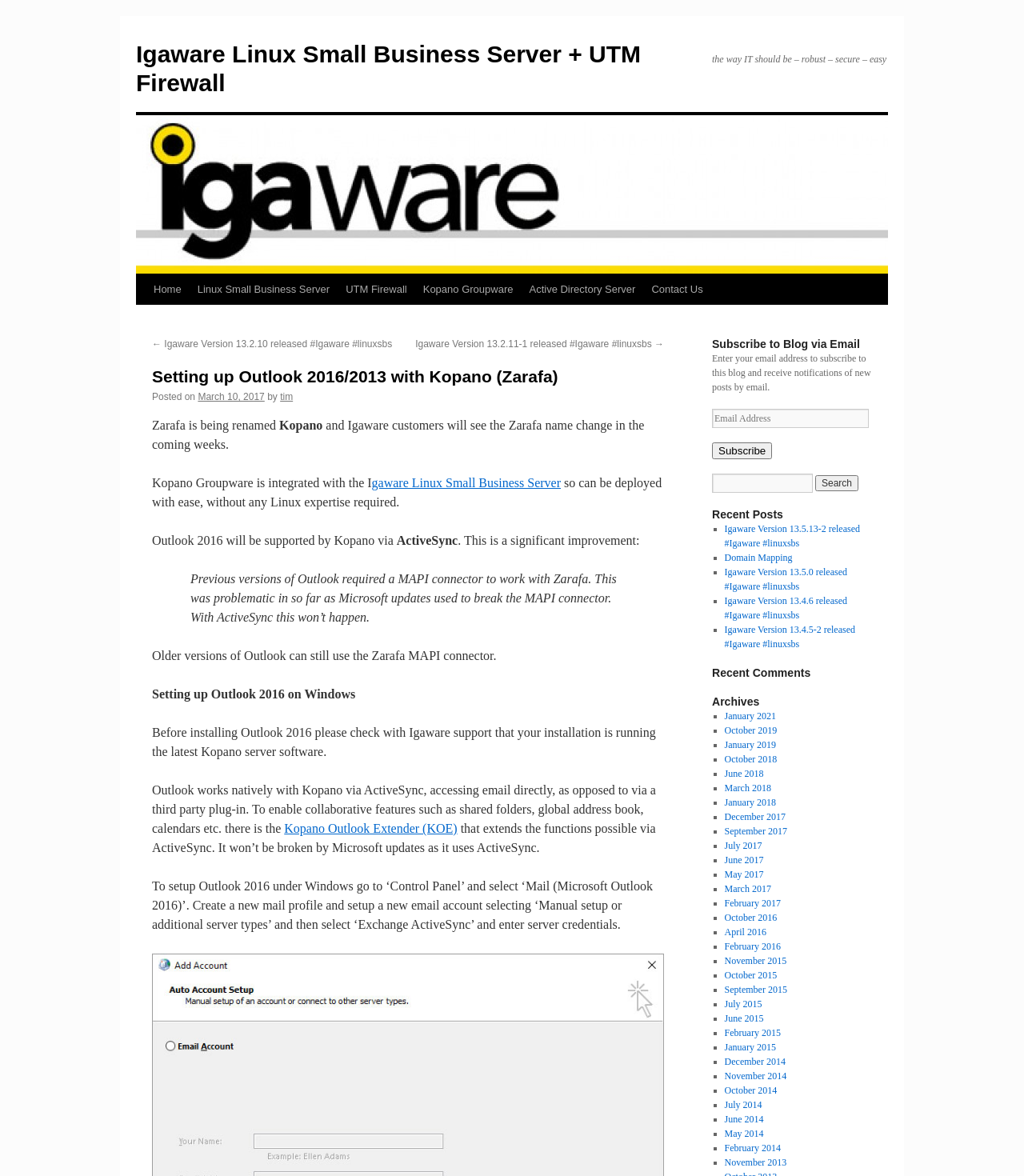Review the image closely and give a comprehensive answer to the question: What is the name of the groupware being integrated with Igaware Linux Small Business Server?

The webpage mentions that Kopano Groupware is integrated with the Igaware Linux Small Business Server, which is stated in the sentence 'Kopano Groupware is integrated with the Igaware Linux Small Business Server so can be deployed with ease, without any Linux expertise required.'